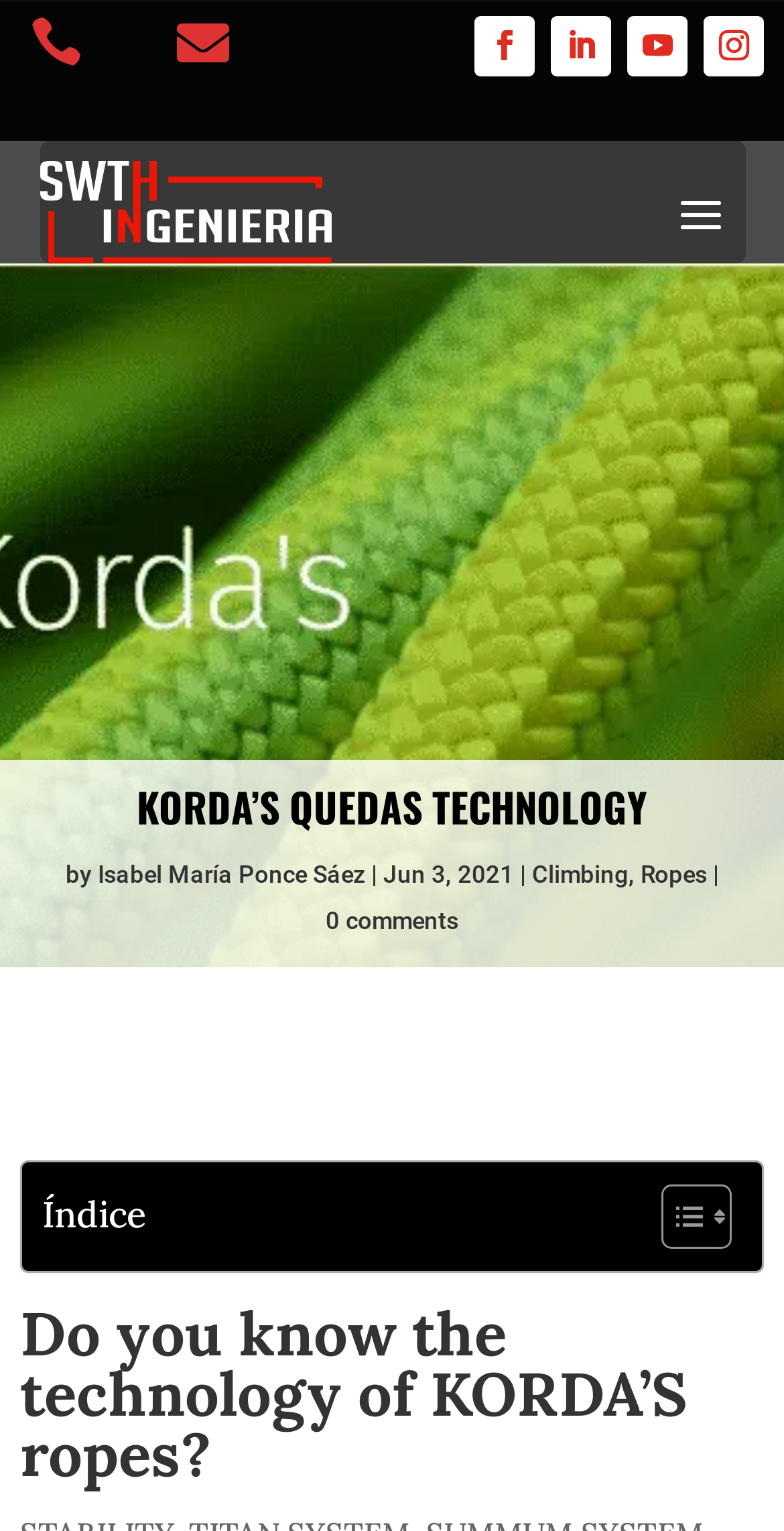Identify the bounding box coordinates of the specific part of the webpage to click to complete this instruction: "Learn about KORDA’S ropes technology".

[0.026, 0.851, 0.974, 0.983]